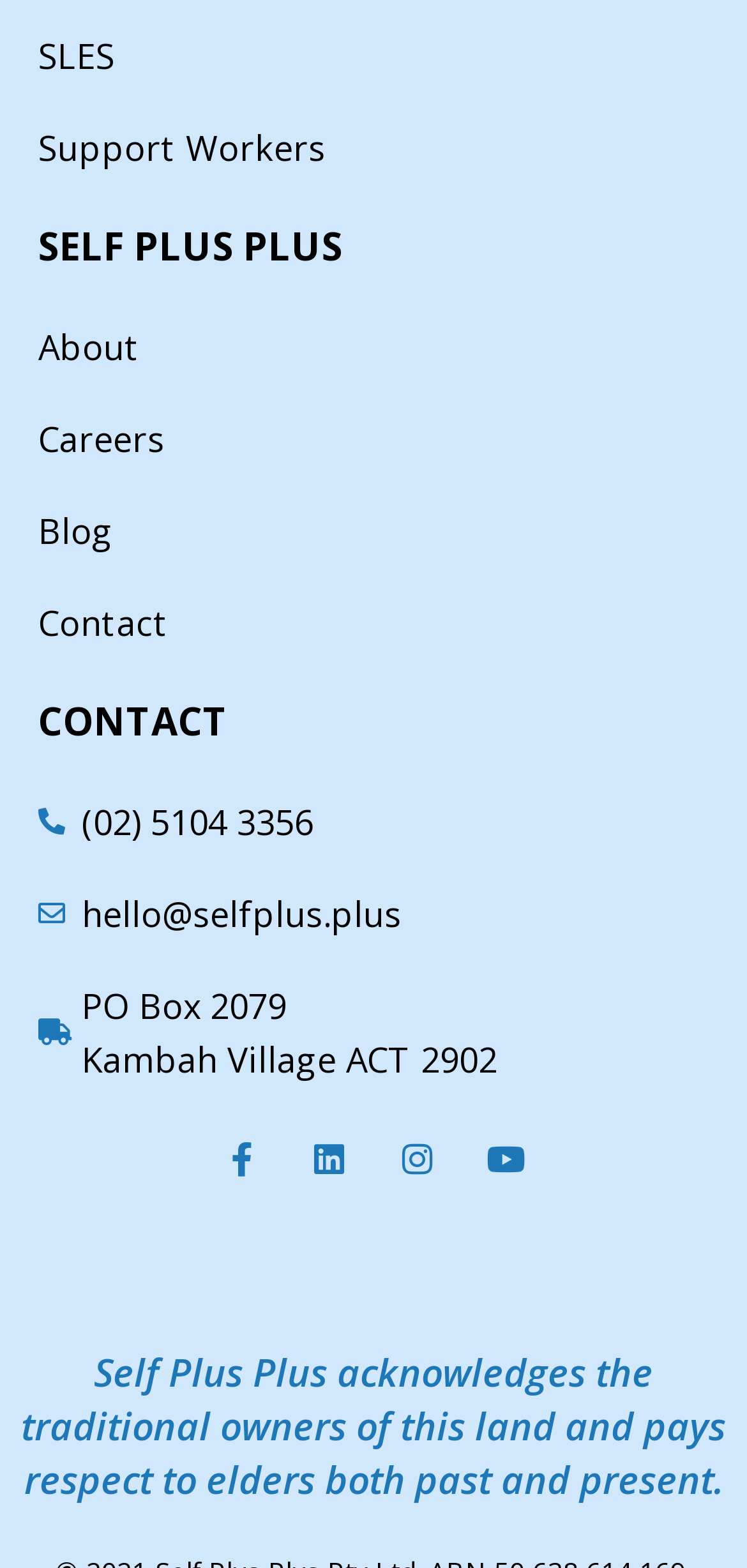Kindly provide the bounding box coordinates of the section you need to click on to fulfill the given instruction: "Visit About page".

[0.051, 0.204, 0.949, 0.238]